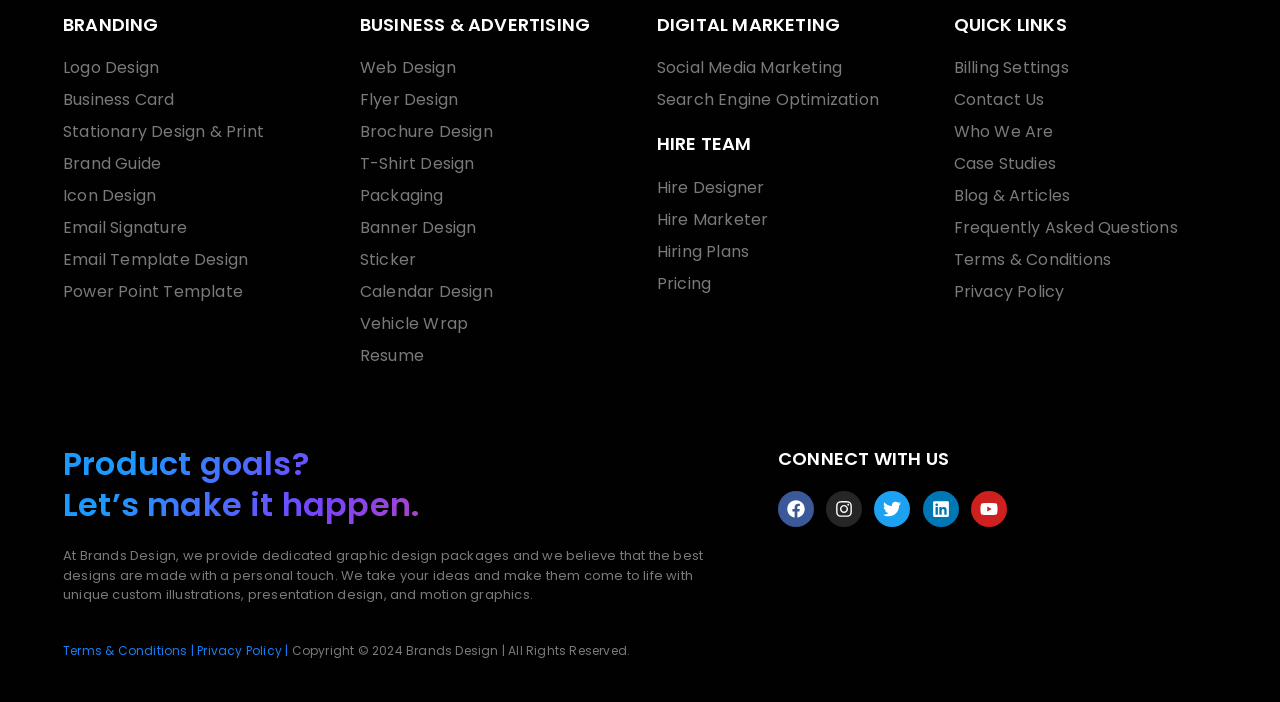Answer the following query concisely with a single word or phrase:
What is the first design service offered under 'BRANDING'?

Logo Design